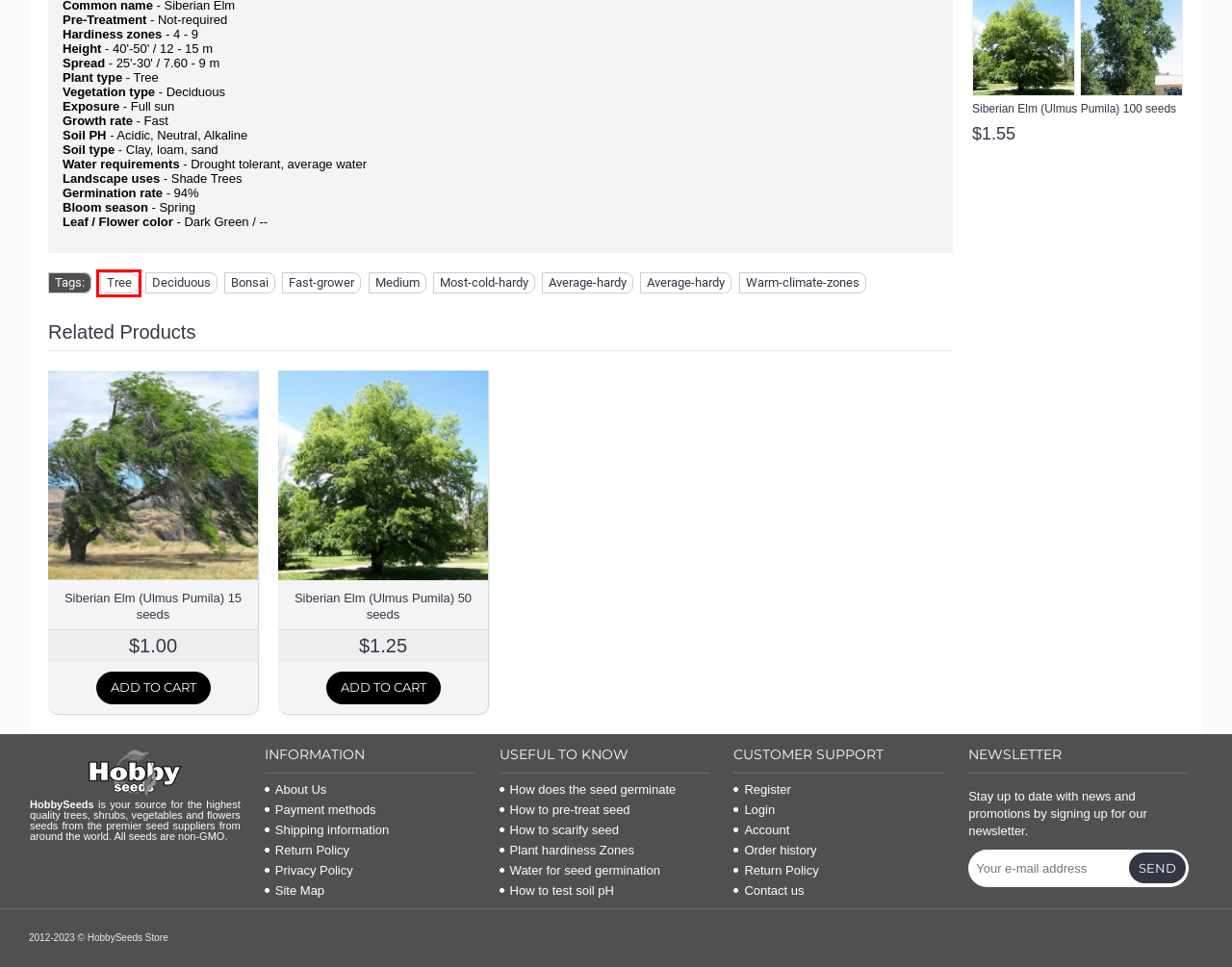Examine the webpage screenshot and identify the UI element enclosed in the red bounding box. Pick the webpage description that most accurately matches the new webpage after clicking the selected element. Here are the candidates:
A. Search
B. About Us
C. How to test soil pH with pH paper?
D. Return Policy
E. Privacy Policy
F. Shipping information
G. Siberian Elm (Ulmus Pumila) 50 seeds
H. How to scarify seed?

A